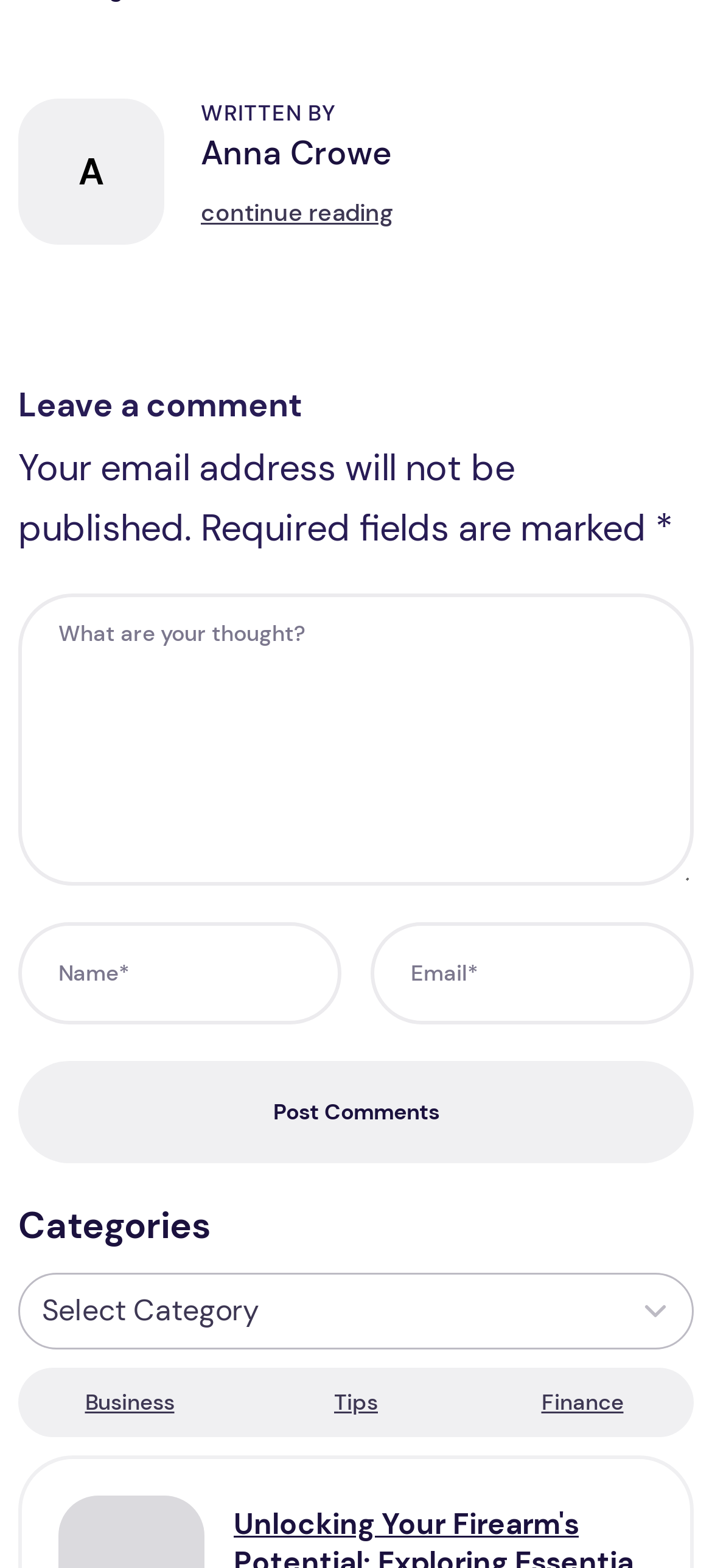Is the 'Email' field required?
Using the image as a reference, give a one-word or short phrase answer.

Yes